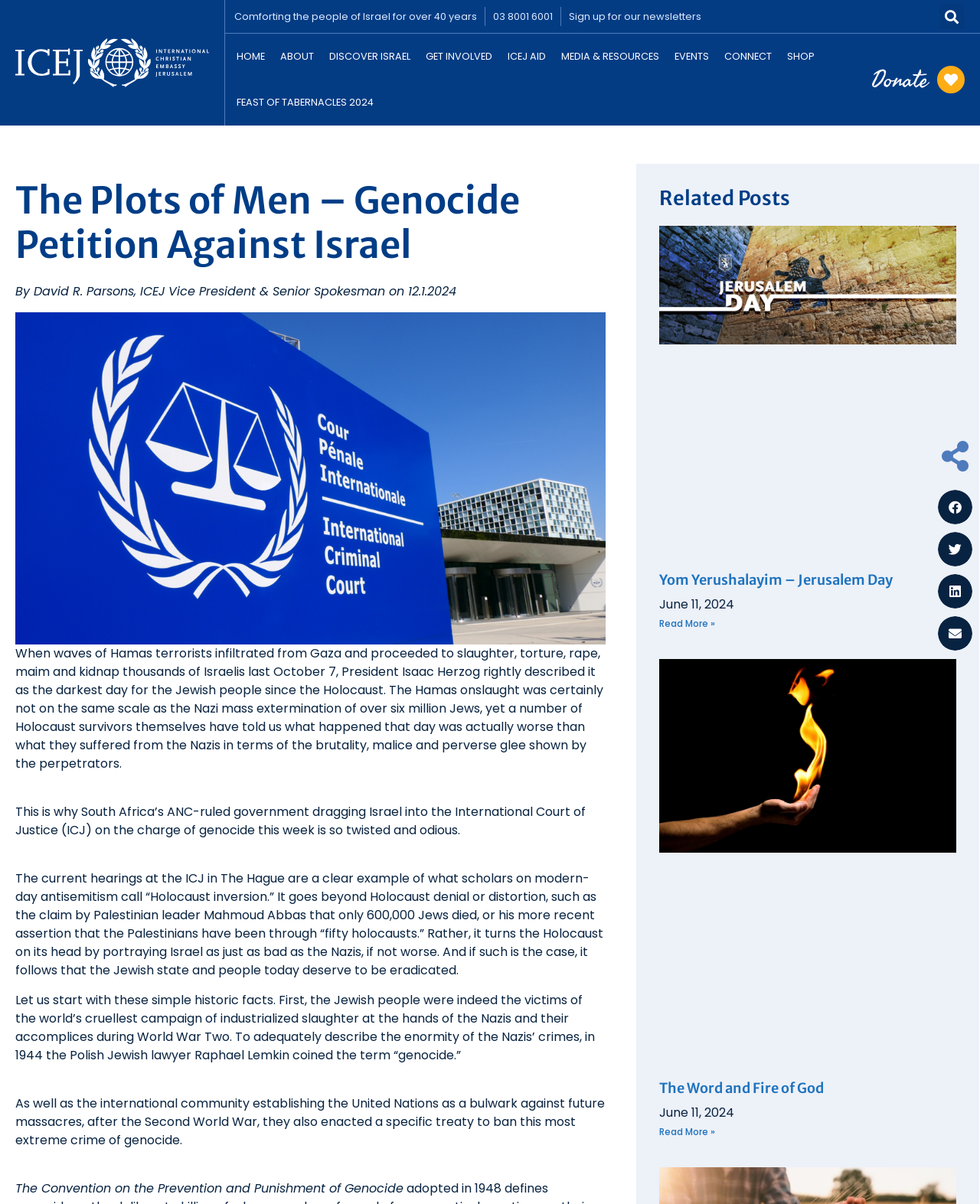What is the purpose of the search bar on the top right?
Look at the image and respond with a single word or a short phrase.

To search the website